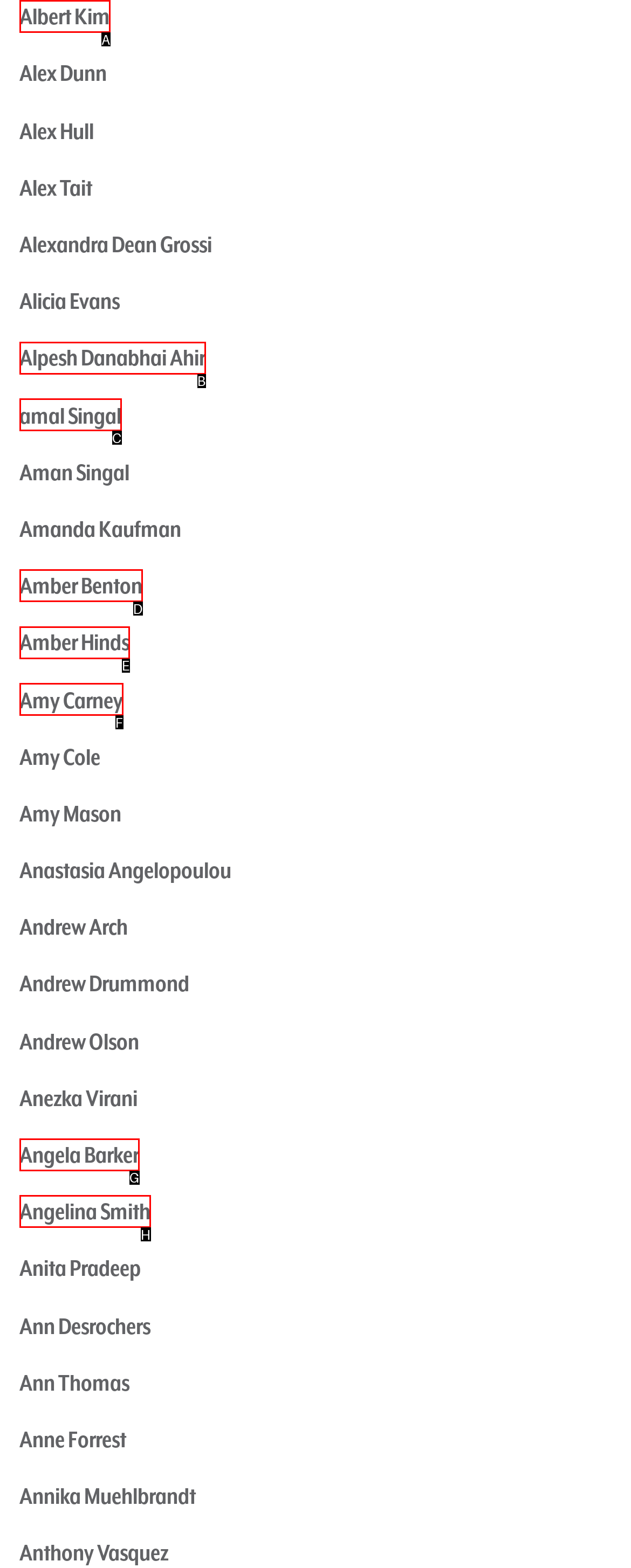Please provide the letter of the UI element that best fits the following description: Alpesh Danabhai Ahir
Respond with the letter from the given choices only.

B